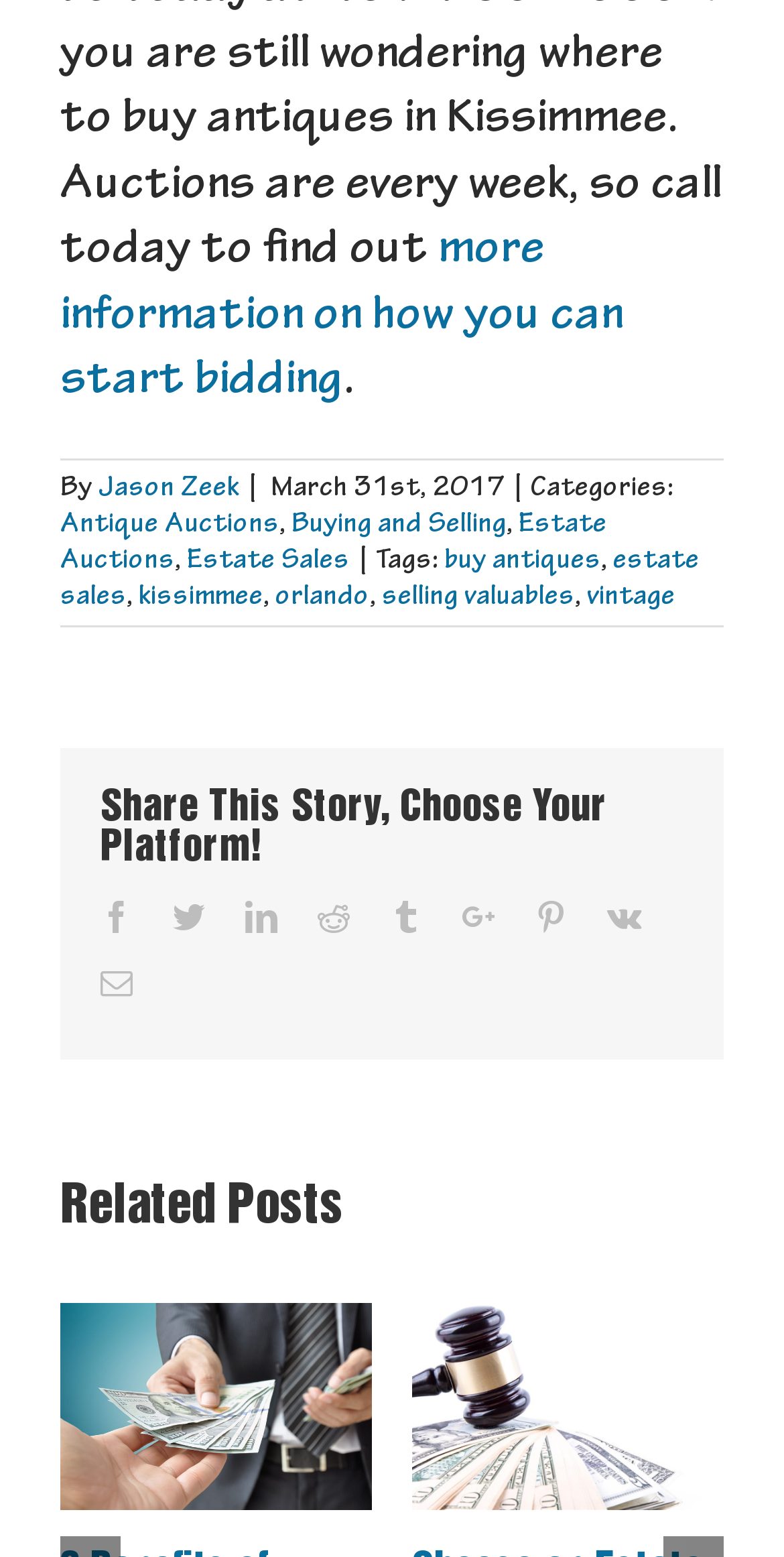Utilize the information from the image to answer the question in detail:
What is the date of the article?

The date of the article is mentioned as 'March 31st, 2017' which is located at the top of the webpage, below the author's name and categories.